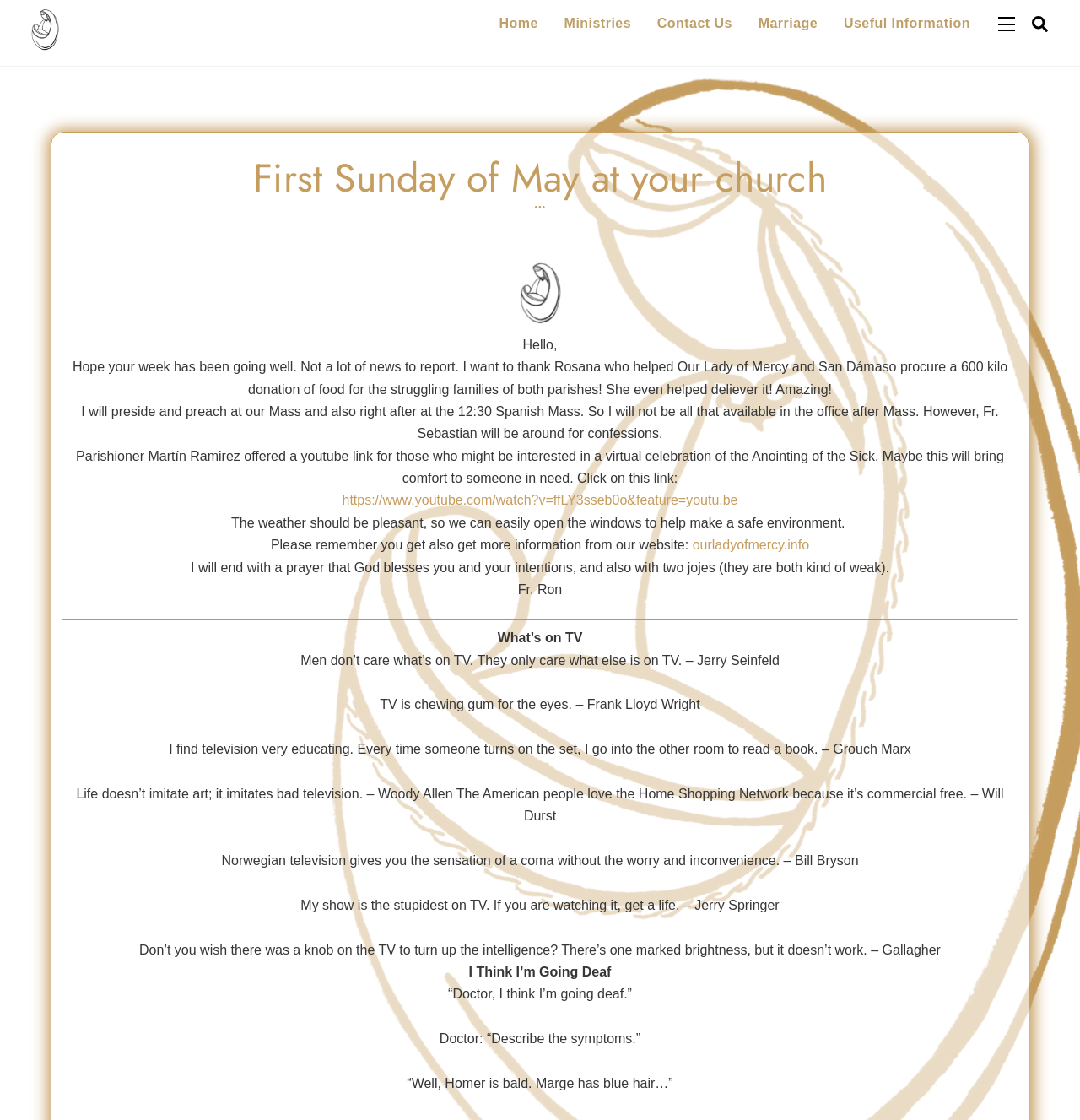Answer the question below with a single word or a brief phrase: 
What is the name of the person who helped procure a 600 kilo donation of food?

Rosana